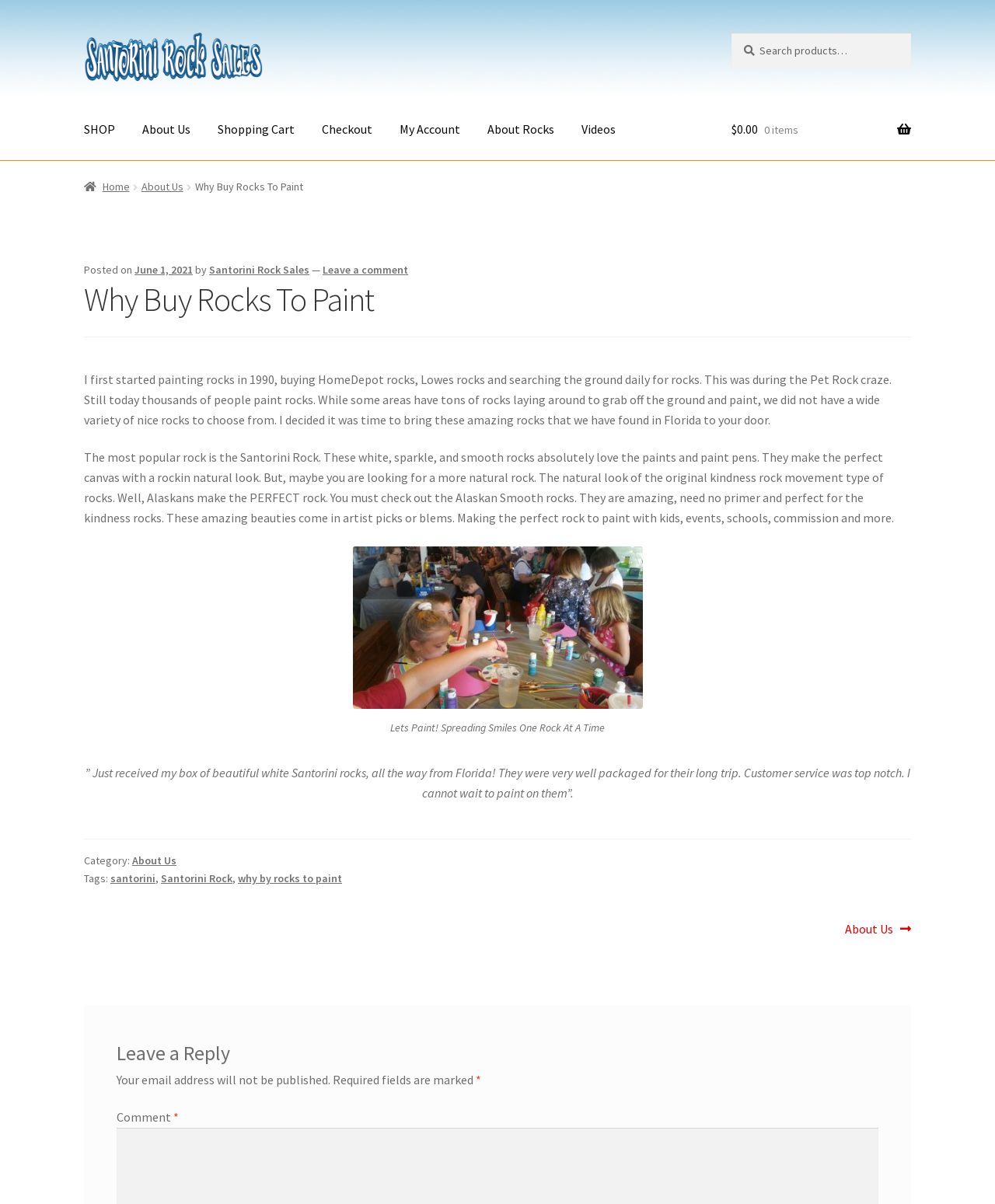Please find the bounding box coordinates of the element that must be clicked to perform the given instruction: "Search for something". The coordinates should be four float numbers from 0 to 1, i.e., [left, top, right, bottom].

[0.735, 0.027, 0.916, 0.057]